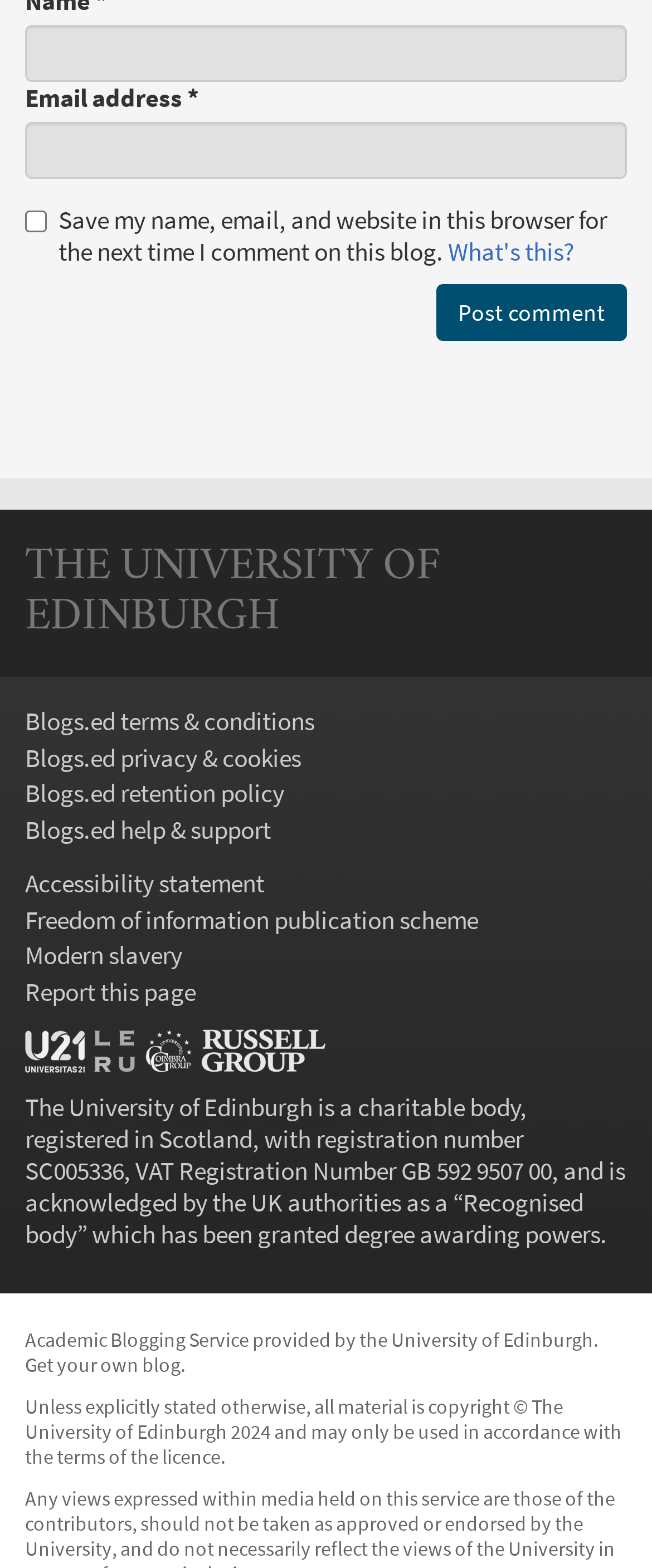Please specify the bounding box coordinates of the element that should be clicked to execute the given instruction: 'Visit 'Graduate Handbook''. Ensure the coordinates are four float numbers between 0 and 1, expressed as [left, top, right, bottom].

None